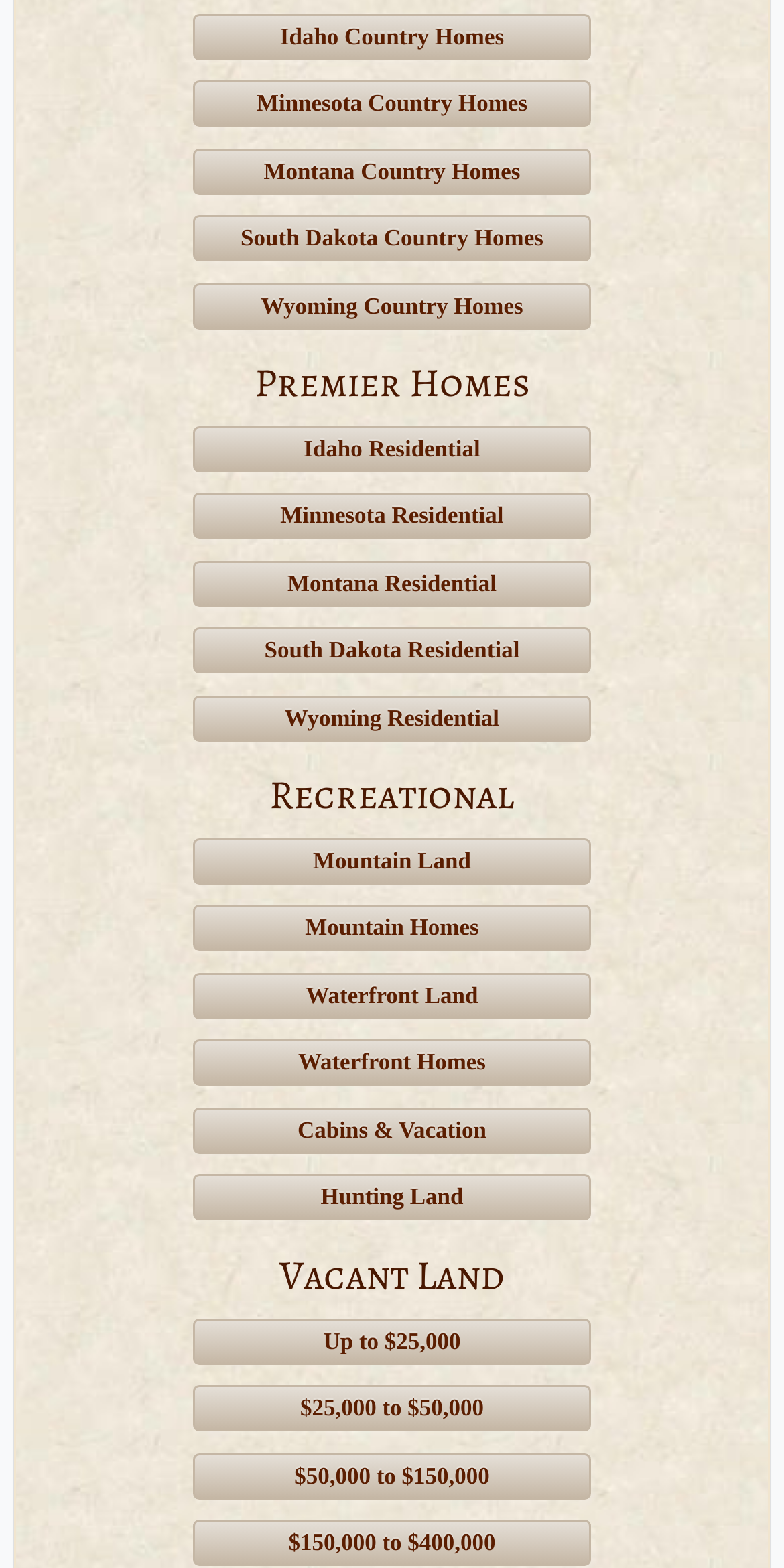What is the last type of property listed?
Based on the screenshot, give a detailed explanation to answer the question.

I looked at the links at the bottom of the page and found that the last one is 'Hunting Land', which is a type of property.